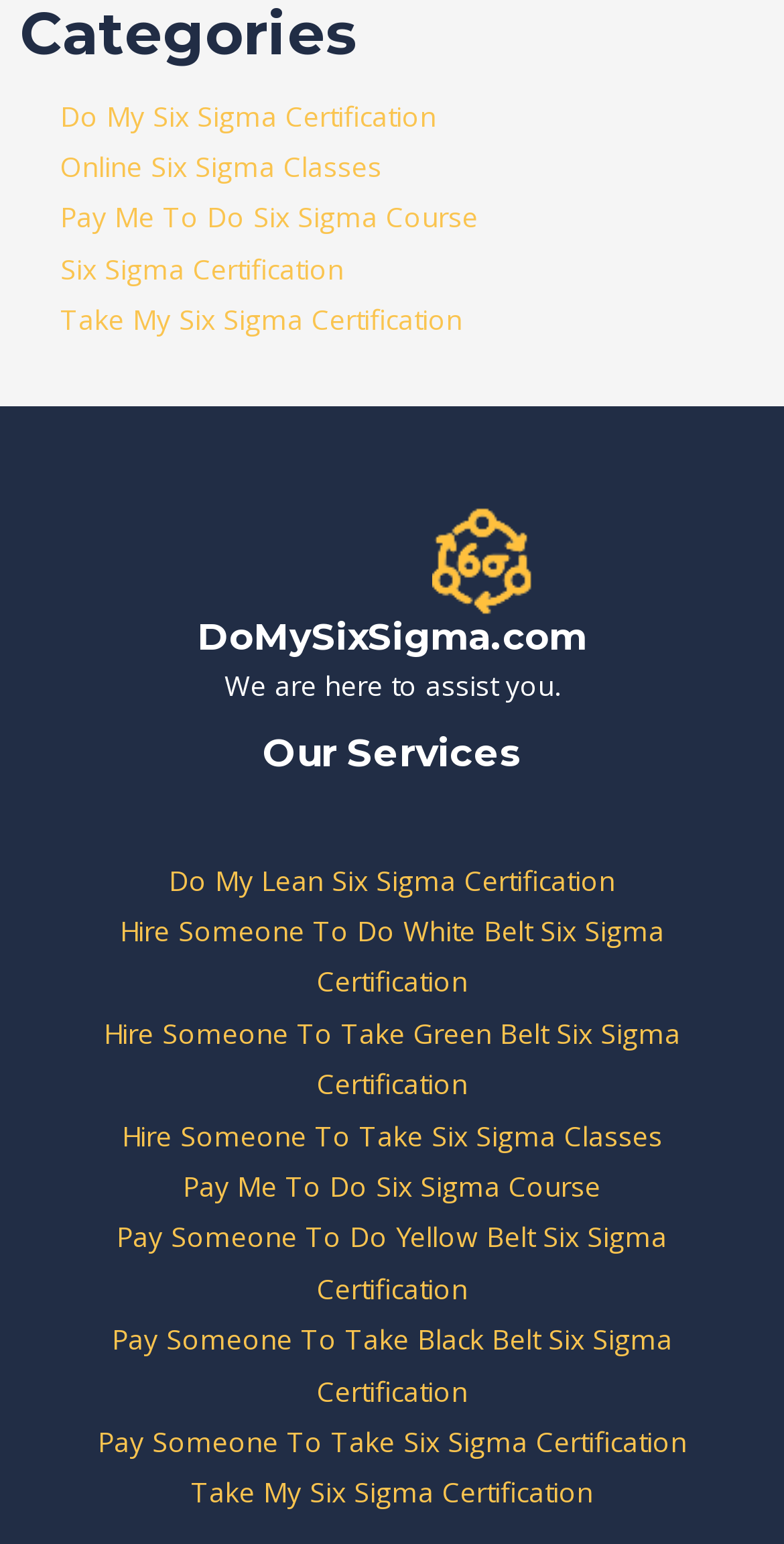Give a short answer using one word or phrase for the question:
How many links are available on the webpage?

More than 10